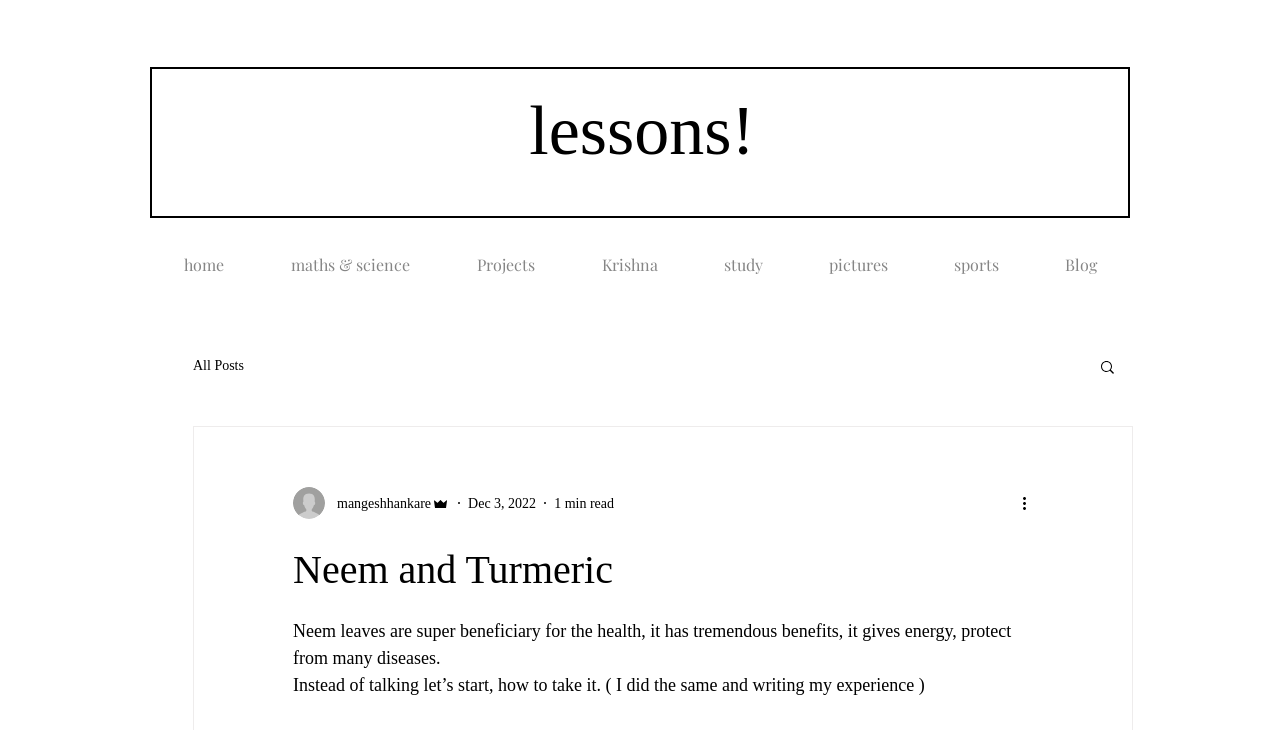What is the date of this blog post?
Using the image as a reference, deliver a detailed and thorough answer to the question.

I inferred this by looking at the generic element 'Dec 3, 2022' which is likely the date of the blog post, and it is located near the author's name and reading time.